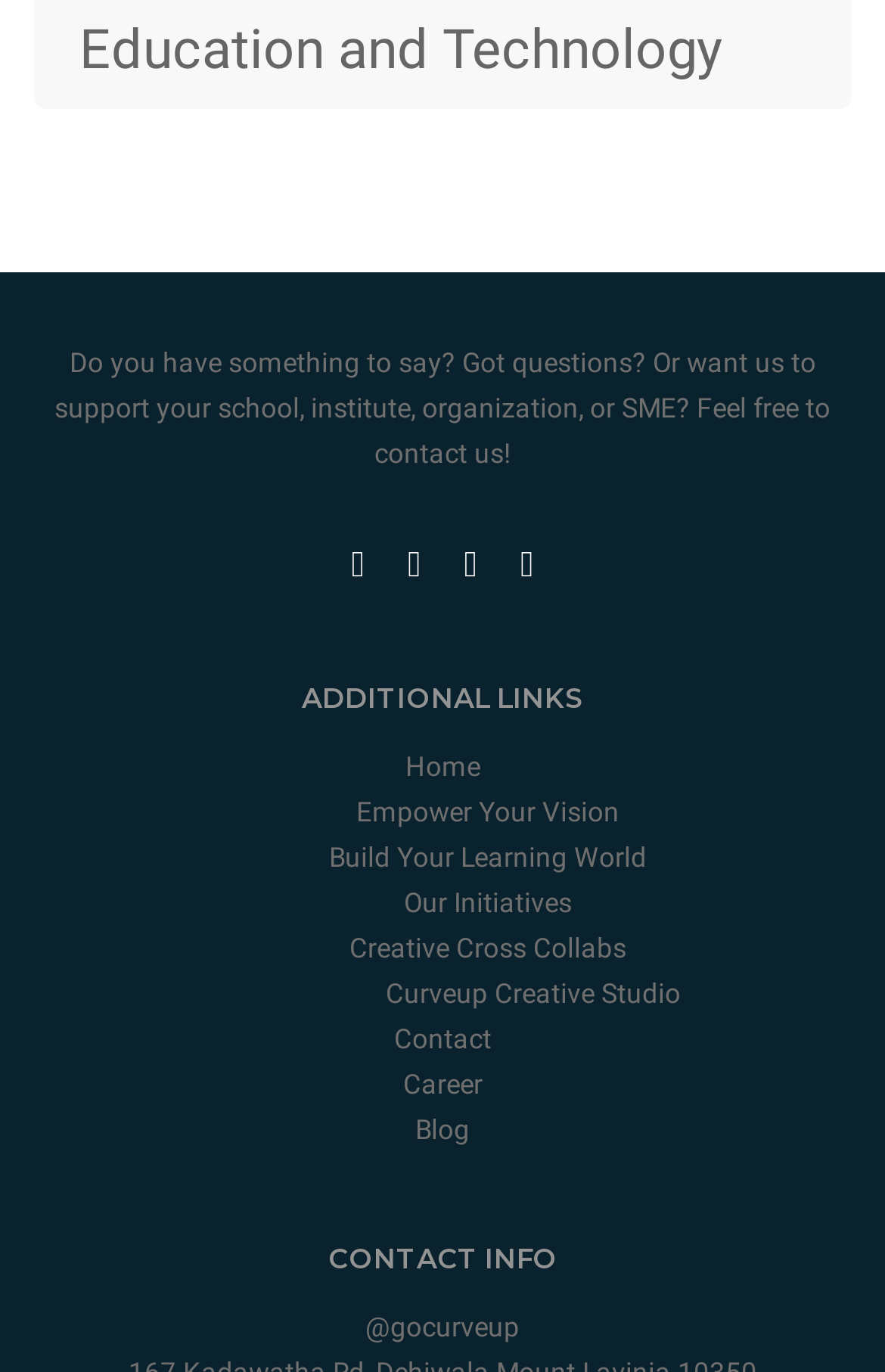Identify the bounding box coordinates for the UI element described as follows: Build Your Learning World. Use the format (top-left x, top-left y, bottom-right x, bottom-right y) and ensure all values are floating point numbers between 0 and 1.

[0.372, 0.613, 0.731, 0.636]